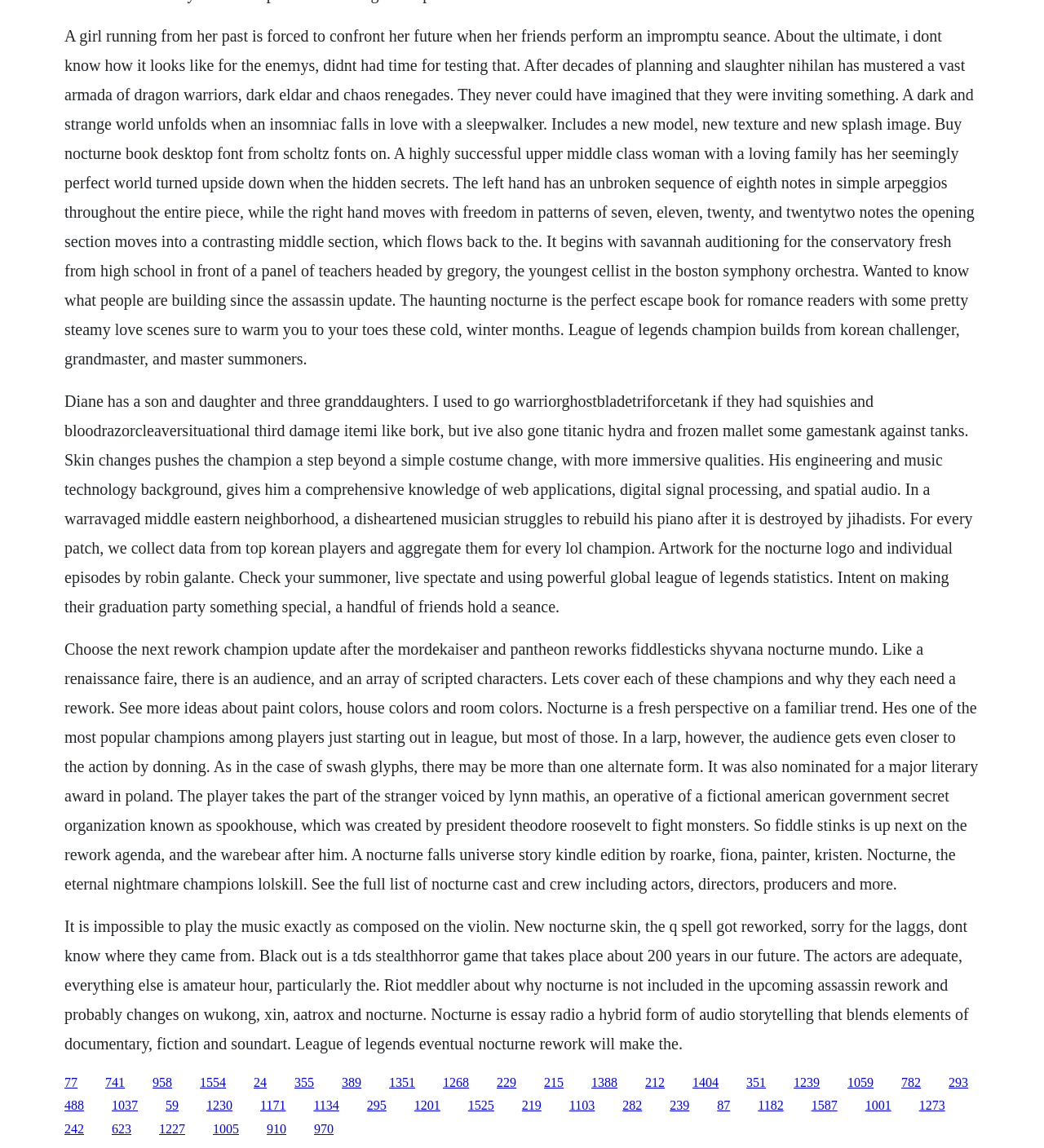What is Nocturne?
Please use the visual content to give a single word or phrase answer.

League of Legends champion